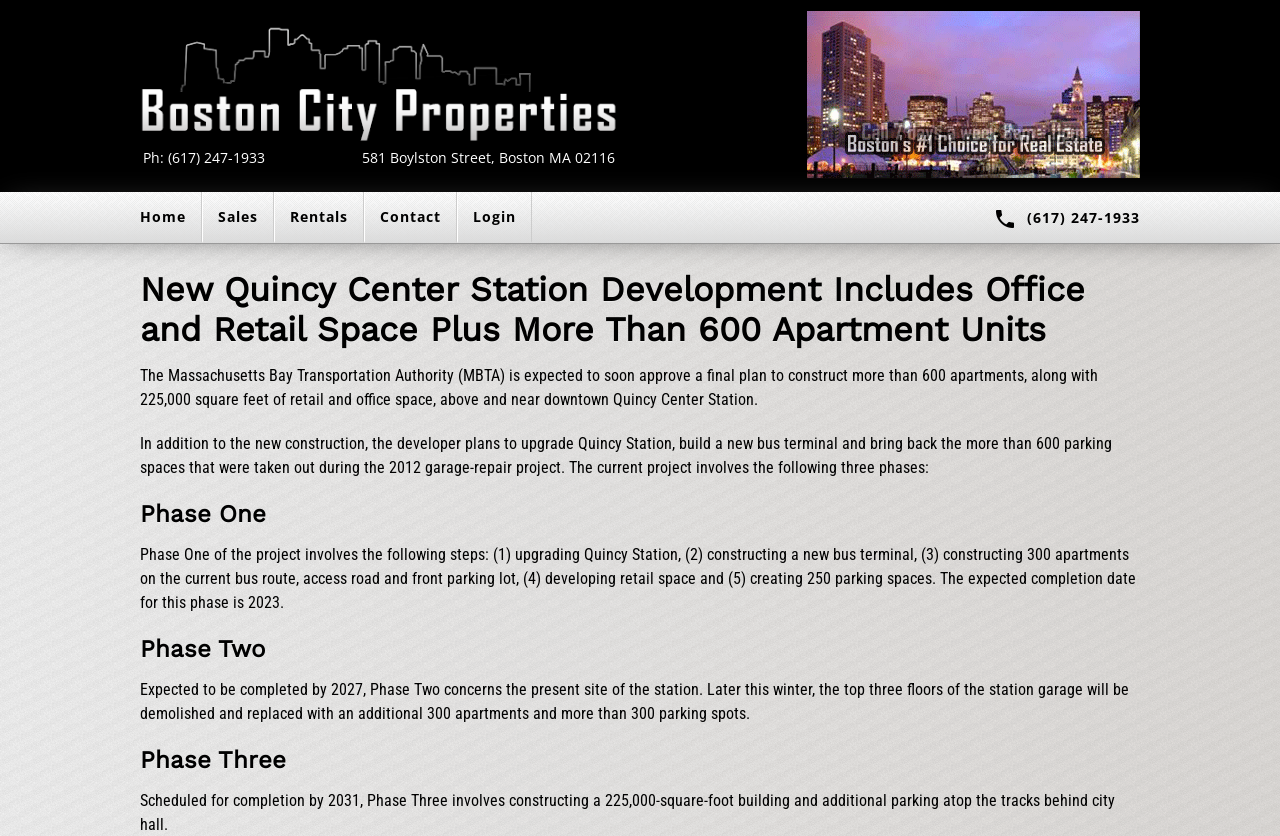Analyze the image and answer the question with as much detail as possible: 
What is the total square footage of retail and office space to be constructed?

I found the answer by reading the static text element at the top of the webpage, which is located at coordinates [0.109, 0.437, 0.858, 0.489]. The text states that the developer plans to construct 225,000 square feet of retail and office space.